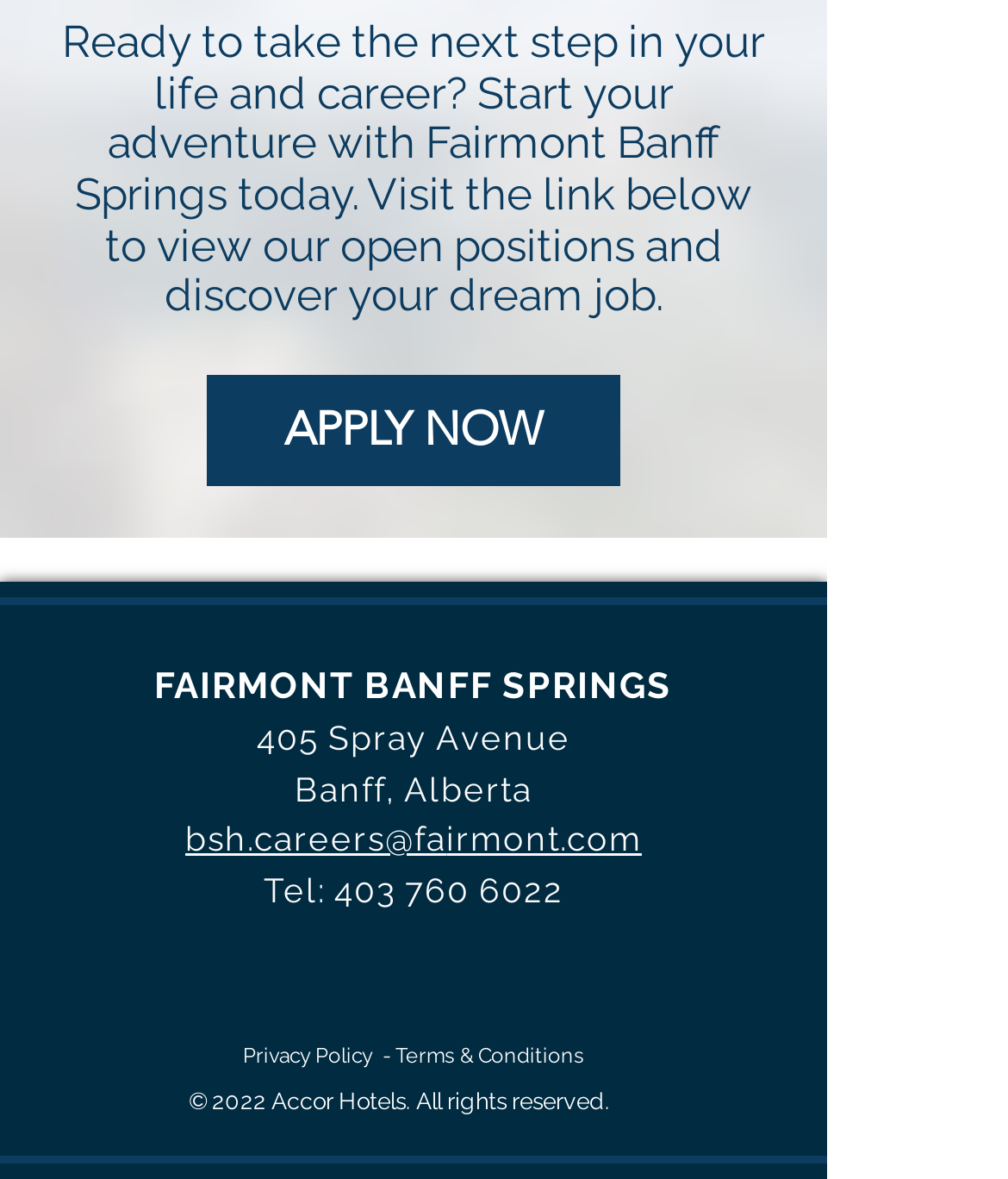Provide the bounding box coordinates for the area that should be clicked to complete the instruction: "Apply for a job".

[0.205, 0.318, 0.615, 0.413]